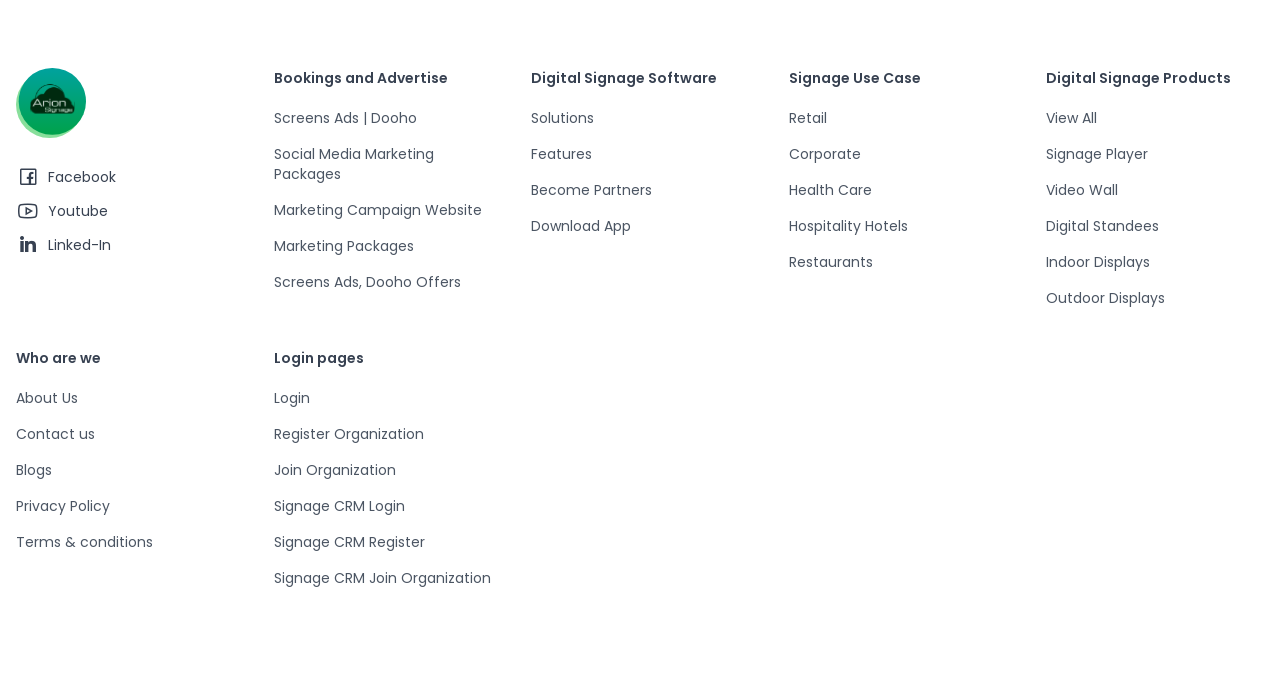Provide the bounding box coordinates for the UI element that is described by this text: "Sustainable Practices in Trucking Industry". The coordinates should be in the form of four float numbers between 0 and 1: [left, top, right, bottom].

None